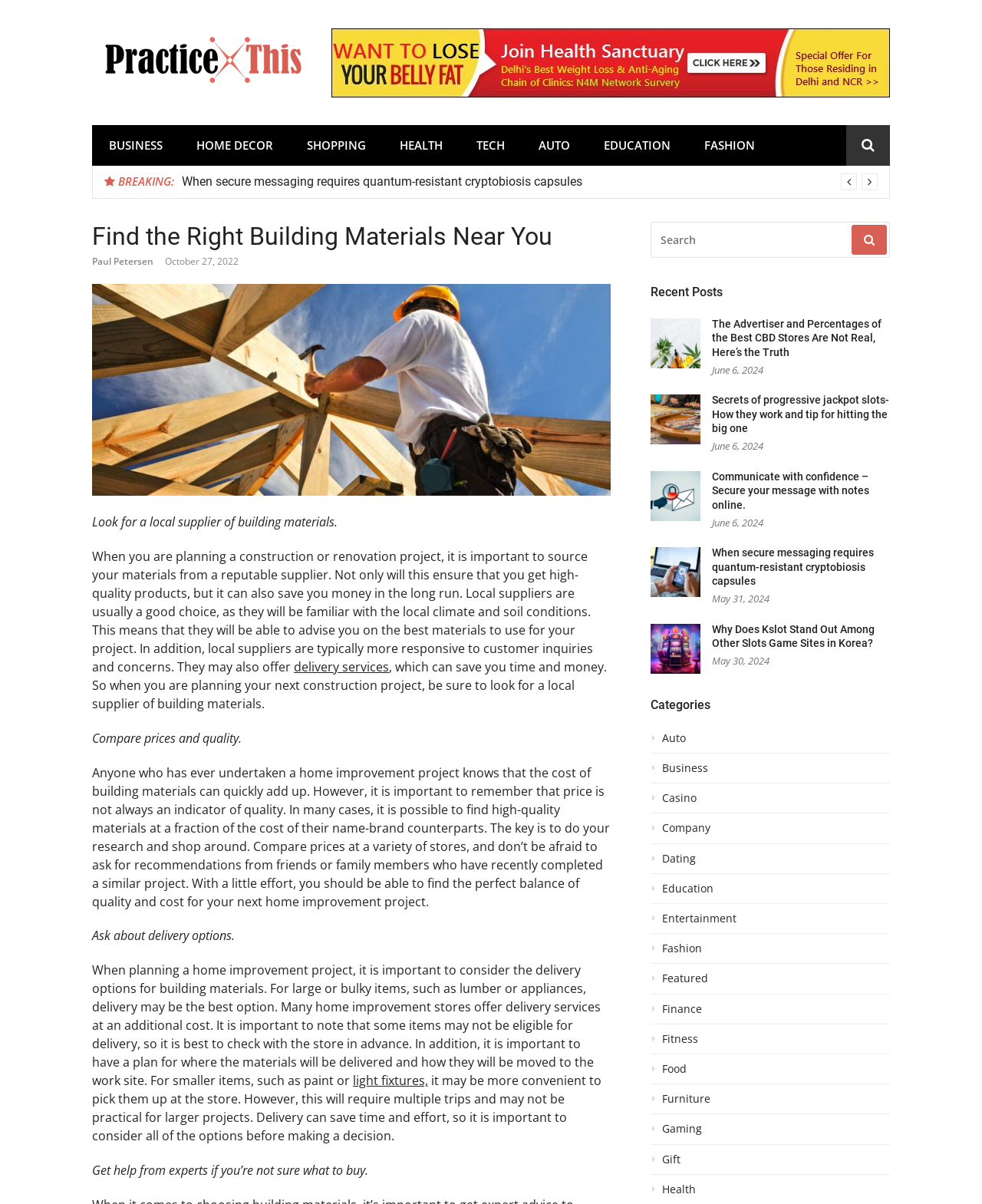Locate the bounding box coordinates of the element's region that should be clicked to carry out the following instruction: "Read the article about finding the right building materials". The coordinates need to be four float numbers between 0 and 1, i.e., [left, top, right, bottom].

[0.094, 0.427, 0.344, 0.441]